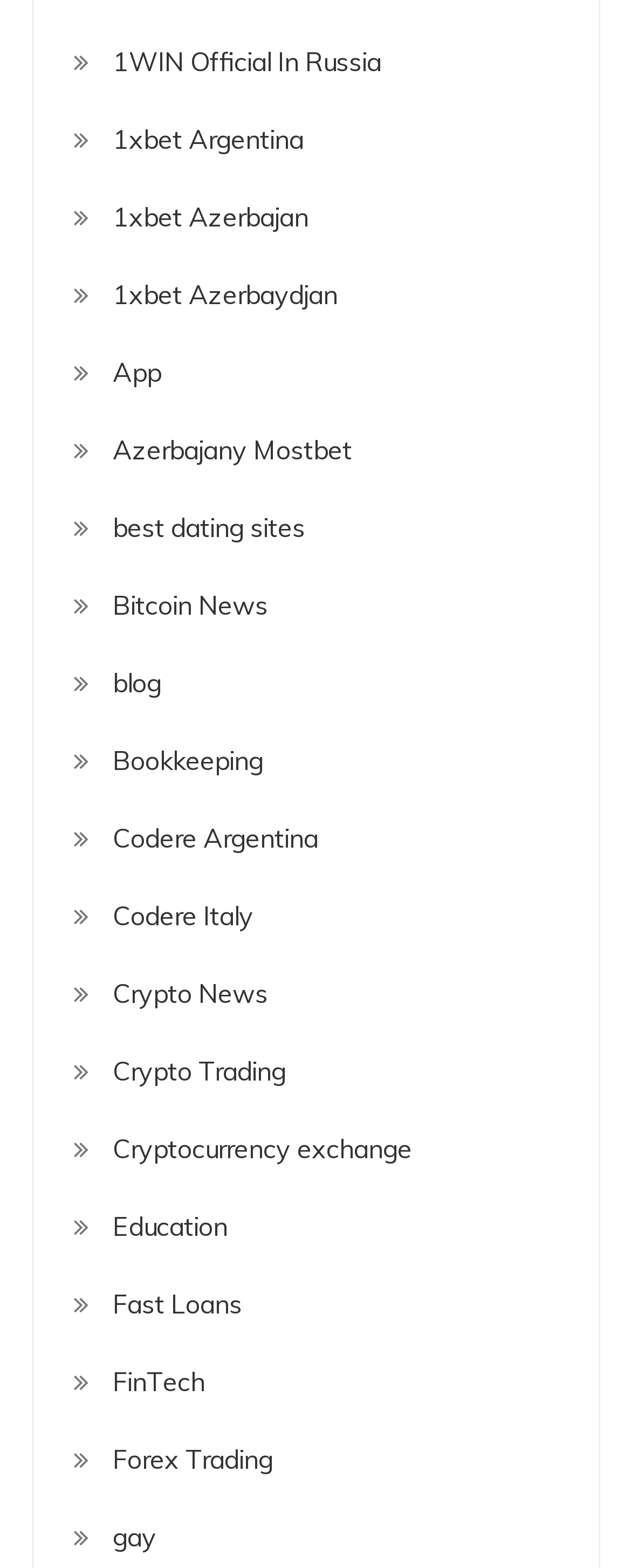What is the topic of the last link?
From the screenshot, supply a one-word or short-phrase answer.

gay